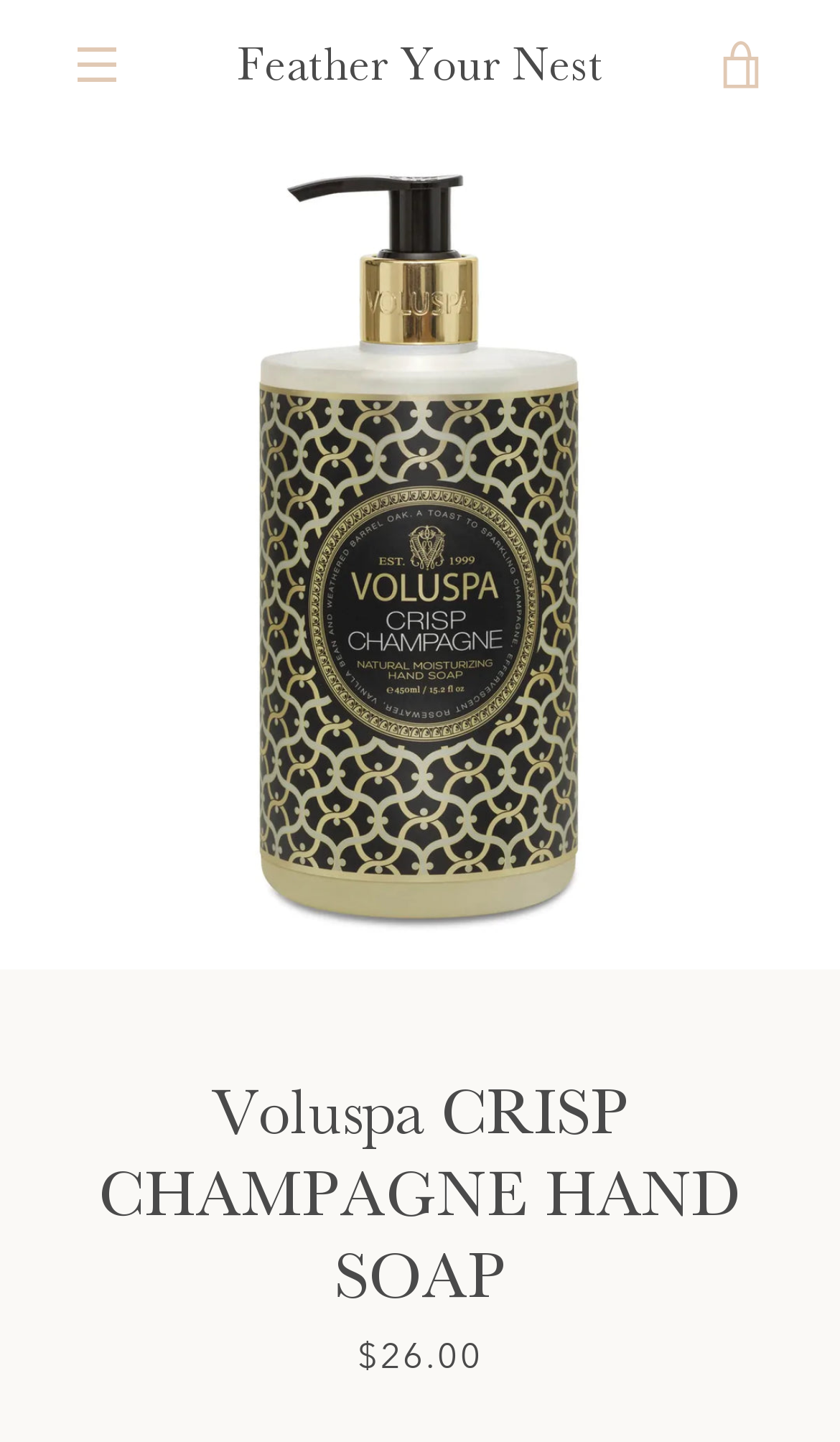Determine the bounding box coordinates for the area that needs to be clicked to fulfill this task: "Click the MENU button". The coordinates must be given as four float numbers between 0 and 1, i.e., [left, top, right, bottom].

[0.051, 0.007, 0.179, 0.082]